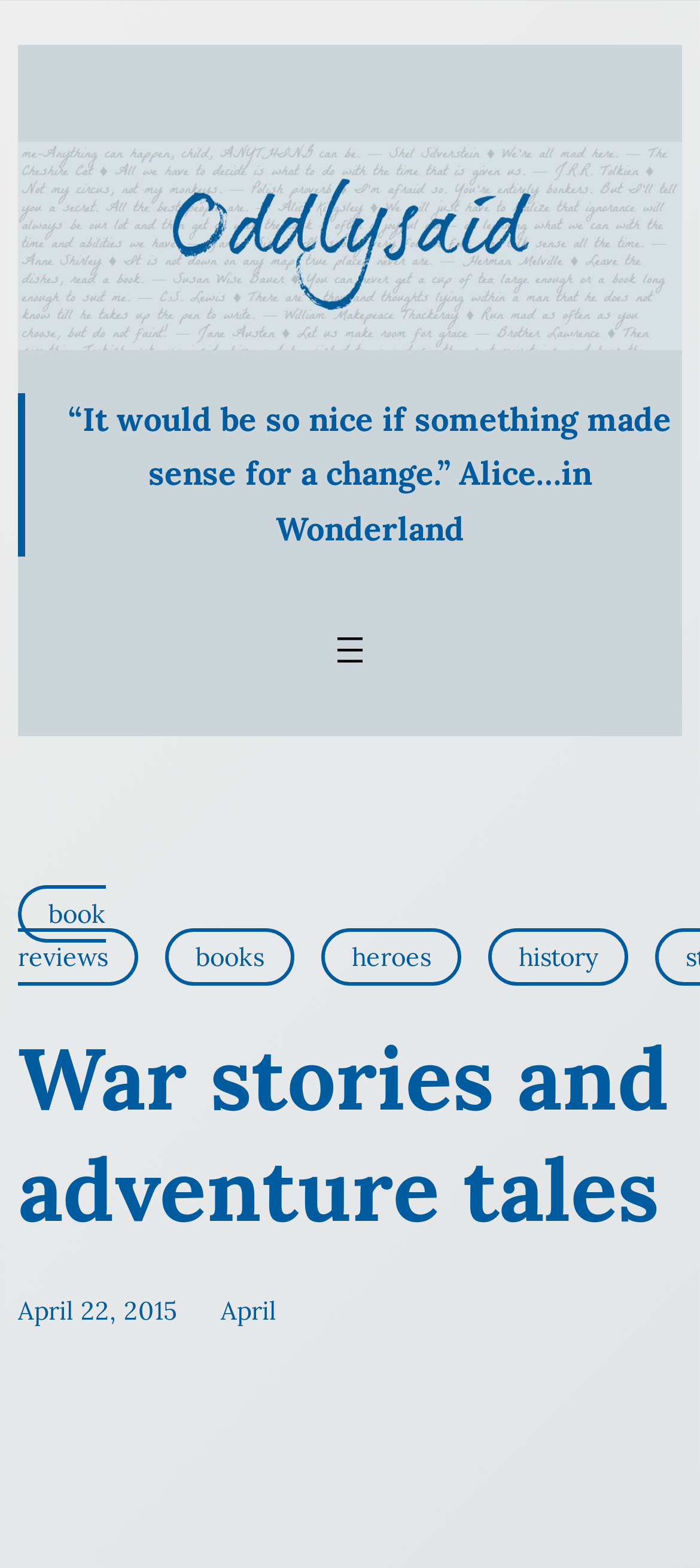What is the quote in the blockquote?
Provide a concise answer using a single word or phrase based on the image.

“It would be so nice if something made sense for a change.” Alice…in Wonderland